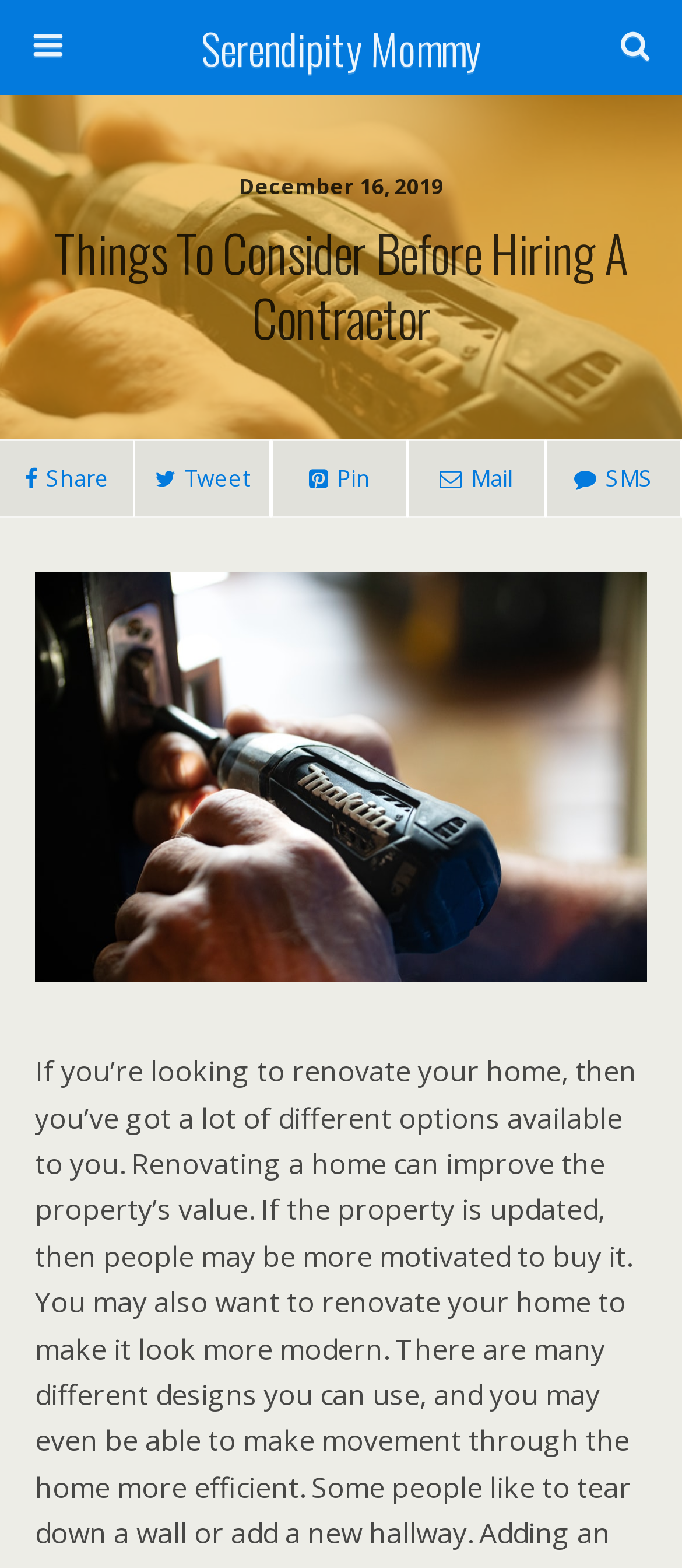Describe the webpage in detail, including text, images, and layout.

The webpage appears to be an article or blog post titled "Things to Consider Before Hiring a Contractor" on the website "Serendipity Mommy". At the top left of the page, there is a link to the website's homepage with the text "Serendipity Mommy". 

To the right of the website's title, there is a search bar with a text box and a search button. The text box has a placeholder text "Search this website…" and the search button has the text "SEARCH". 

Below the search bar, there is a date "December 16, 2019" displayed. The main heading "Things To Consider Before Hiring A Contractor" is centered on the page, spanning the entire width. 

At the top right of the page, there are four social media sharing links, each represented by an icon: Share, Tweet, Pin, and Mail. These links are aligned horizontally and are positioned above the main heading.